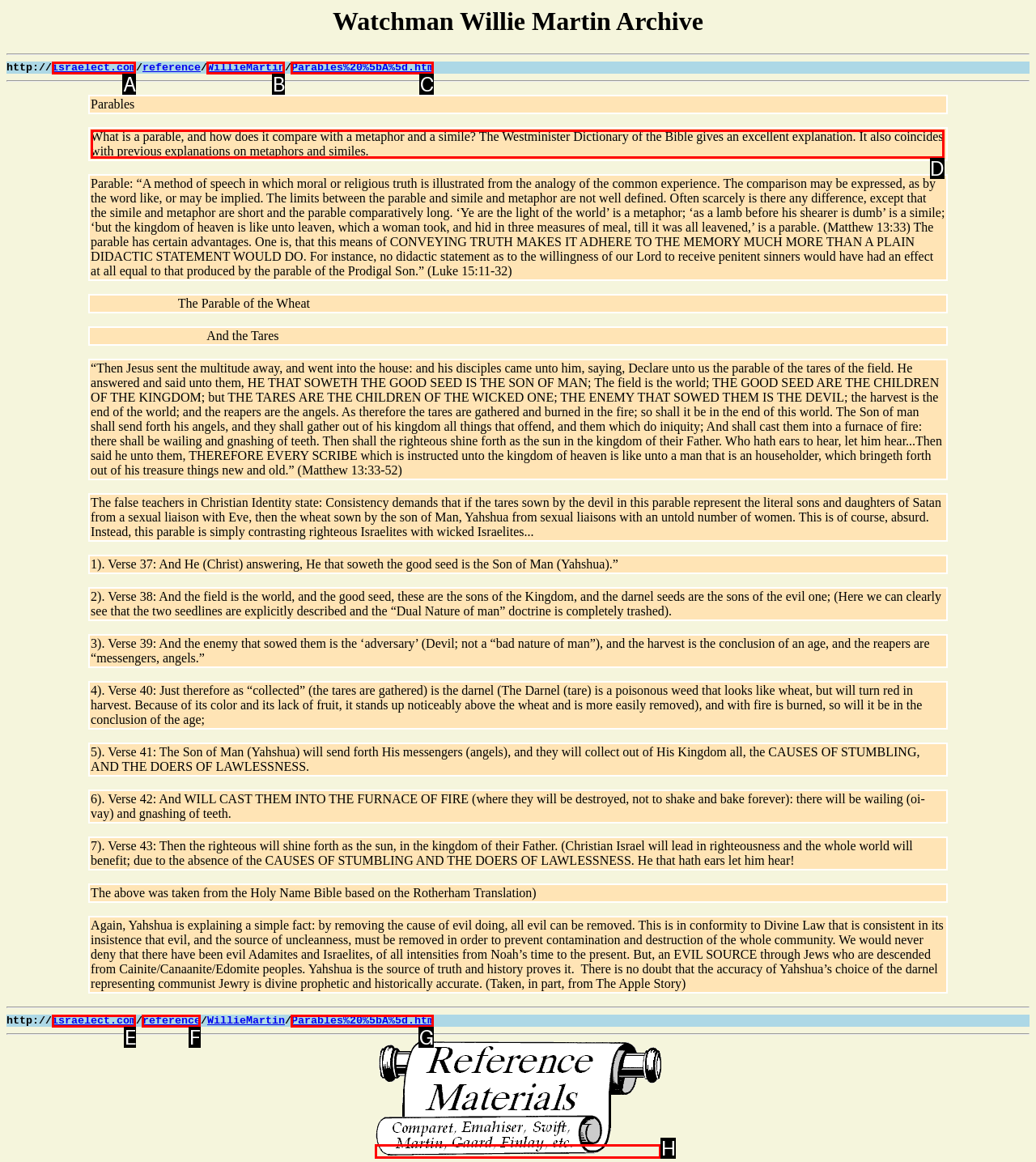Identify which HTML element to click to fulfill the following task: Read the 'What is a parable...' article. Provide your response using the letter of the correct choice.

D